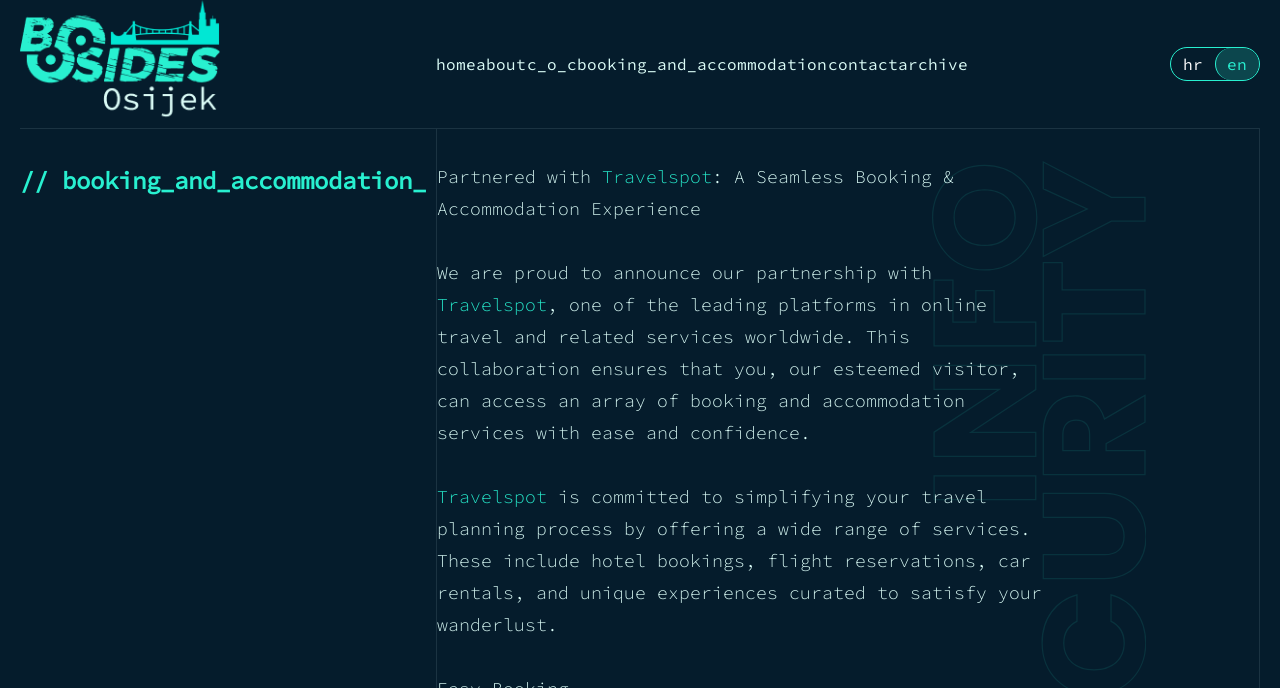Please mark the bounding box coordinates of the area that should be clicked to carry out the instruction: "Leave a comment on Deer Feed".

None